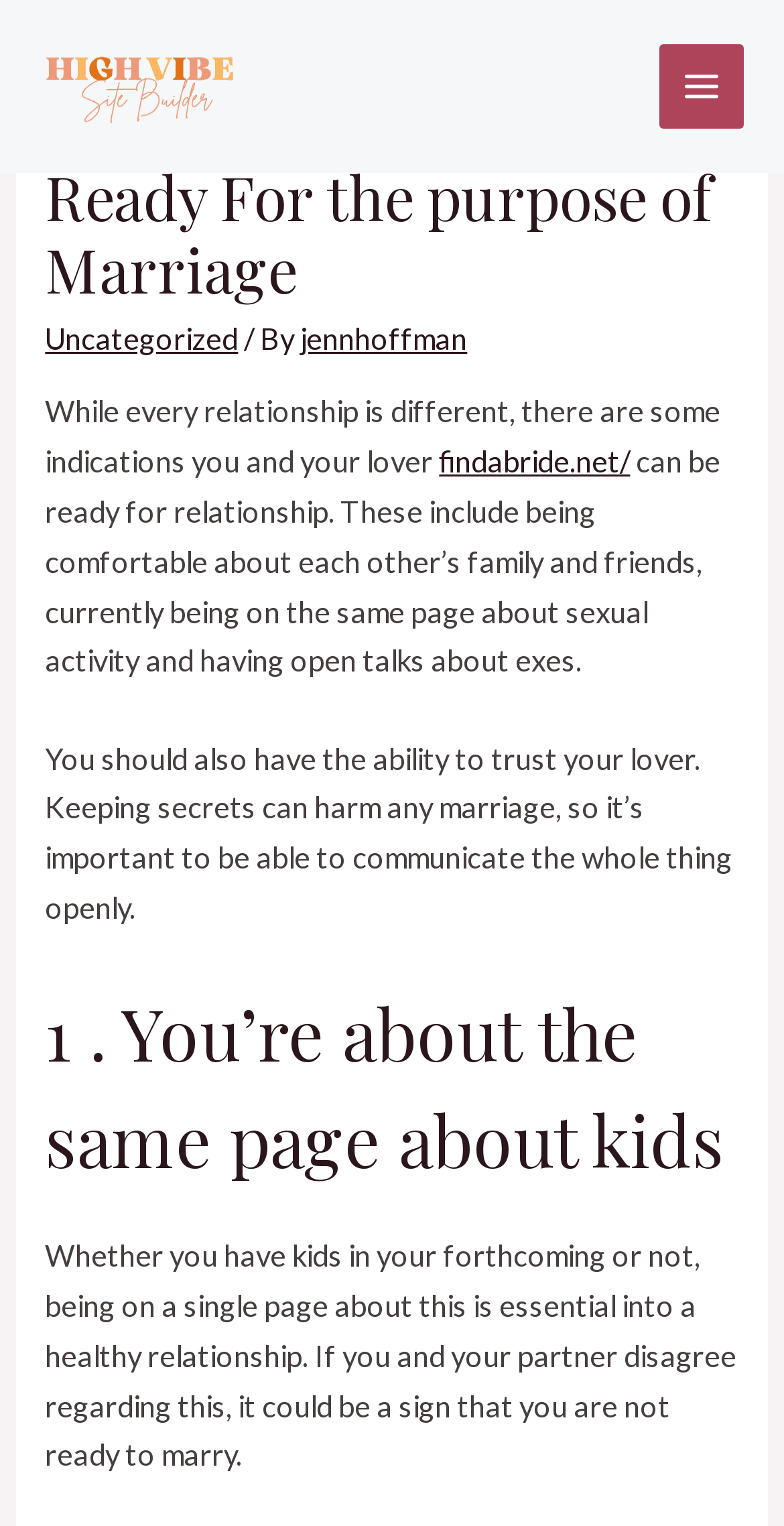Provide a brief response using a word or short phrase to this question:
What is the purpose of the button on the top-right?

Main Menu